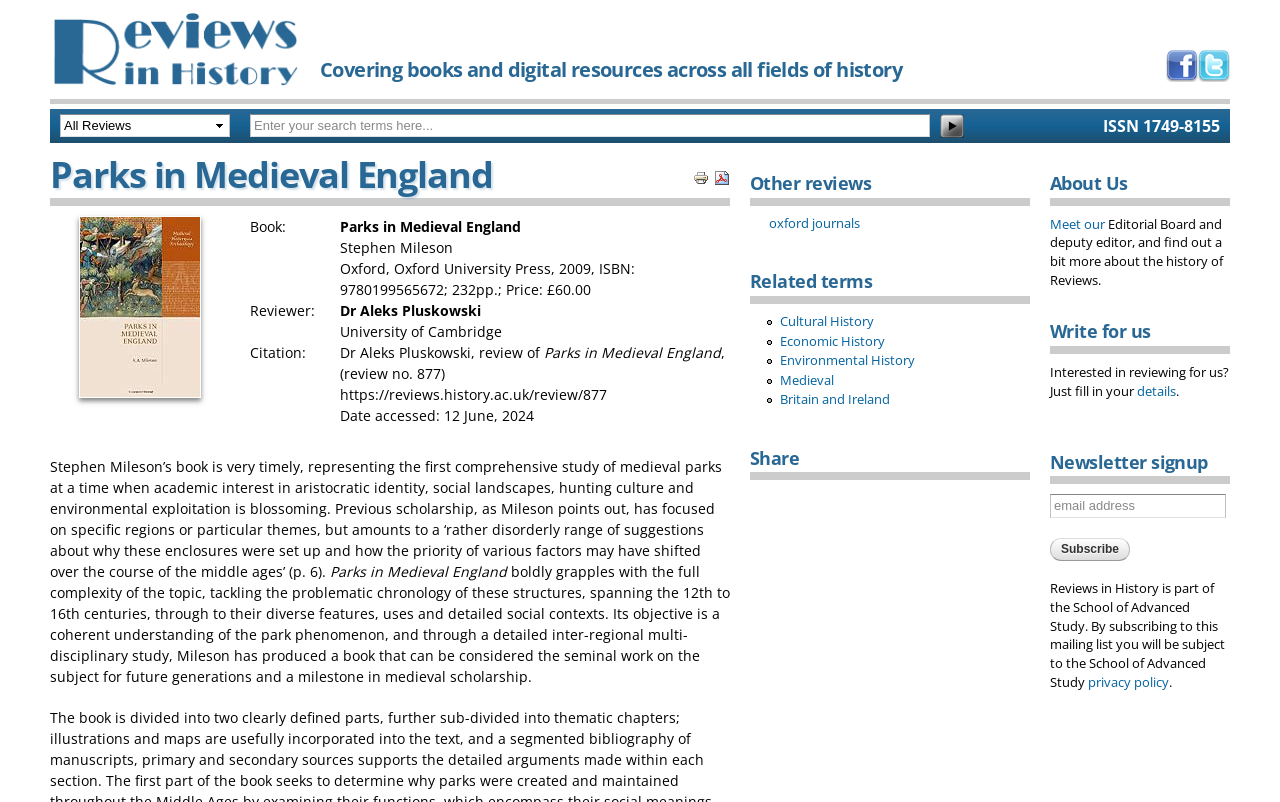Given the element description "Britain and Ireland", identify the bounding box of the corresponding UI element.

[0.609, 0.488, 0.695, 0.509]